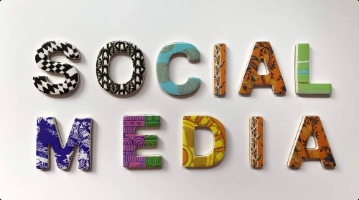What is the purpose of the image?
Look at the image and respond to the question as thoroughly as possible.

The caption states that this creative representation highlights the importance of social media in modern communication and personal branding, emphasizing its role in connecting people through various forms of expression.